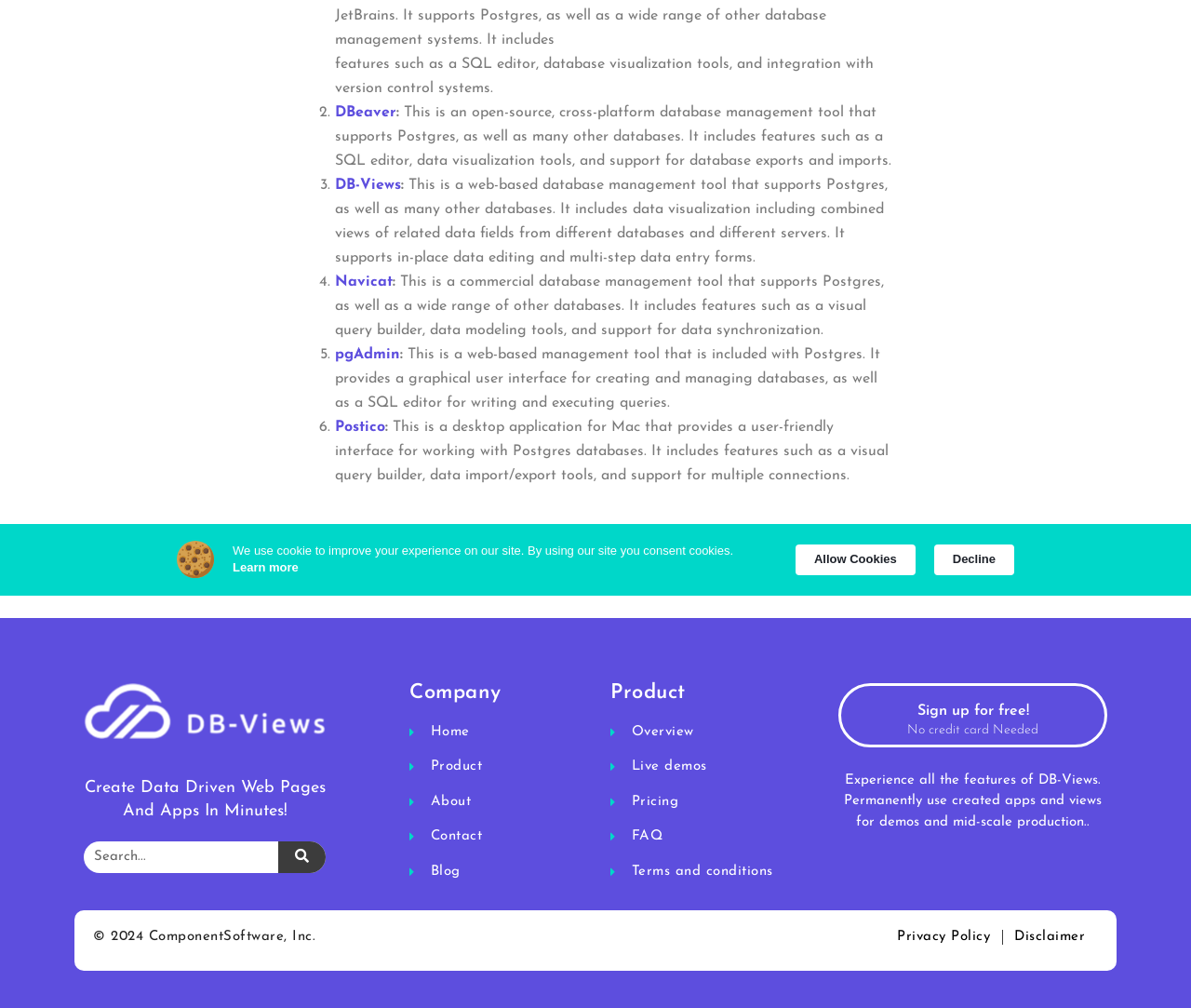Return the bounding box coordinates of the UI element that corresponds to this description: "Learn more". The coordinates must be given as four float numbers in the range of 0 and 1, [left, top, right, bottom].

[0.195, 0.555, 0.251, 0.572]